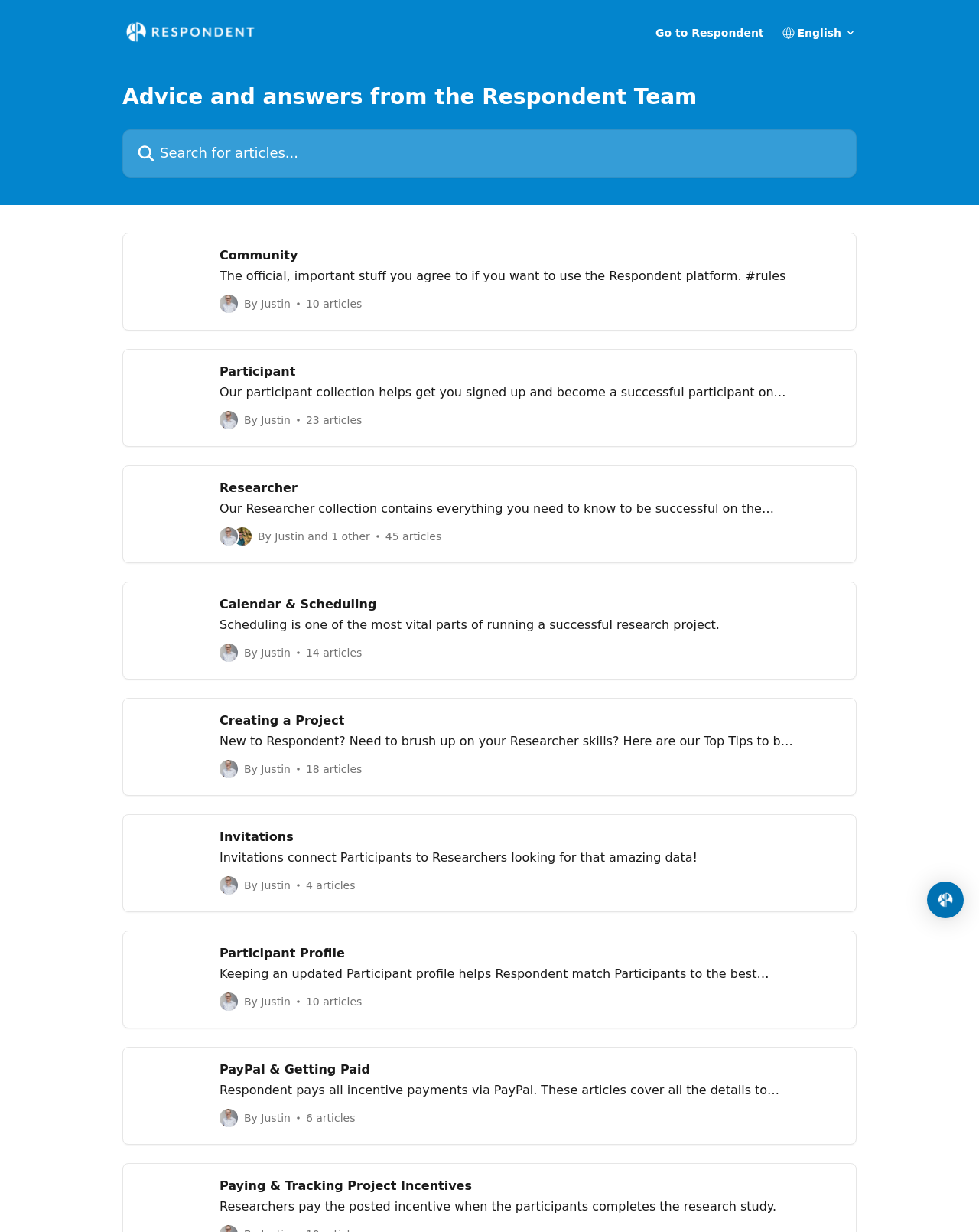Determine the bounding box coordinates of the clickable region to follow the instruction: "Go to Respondent".

[0.67, 0.022, 0.78, 0.031]